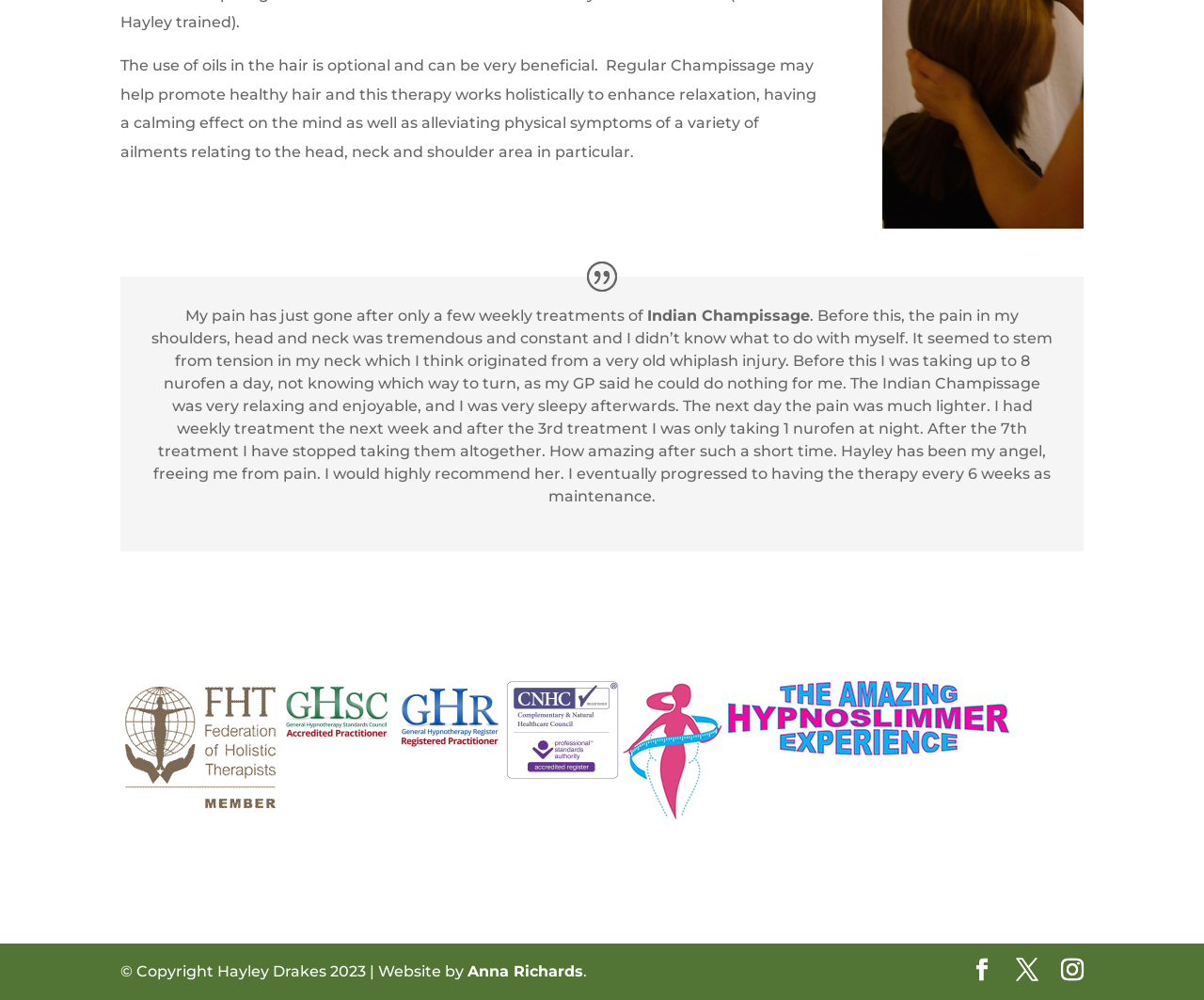Identify the bounding box for the described UI element: "Anna Richards".

[0.388, 0.962, 0.484, 0.98]